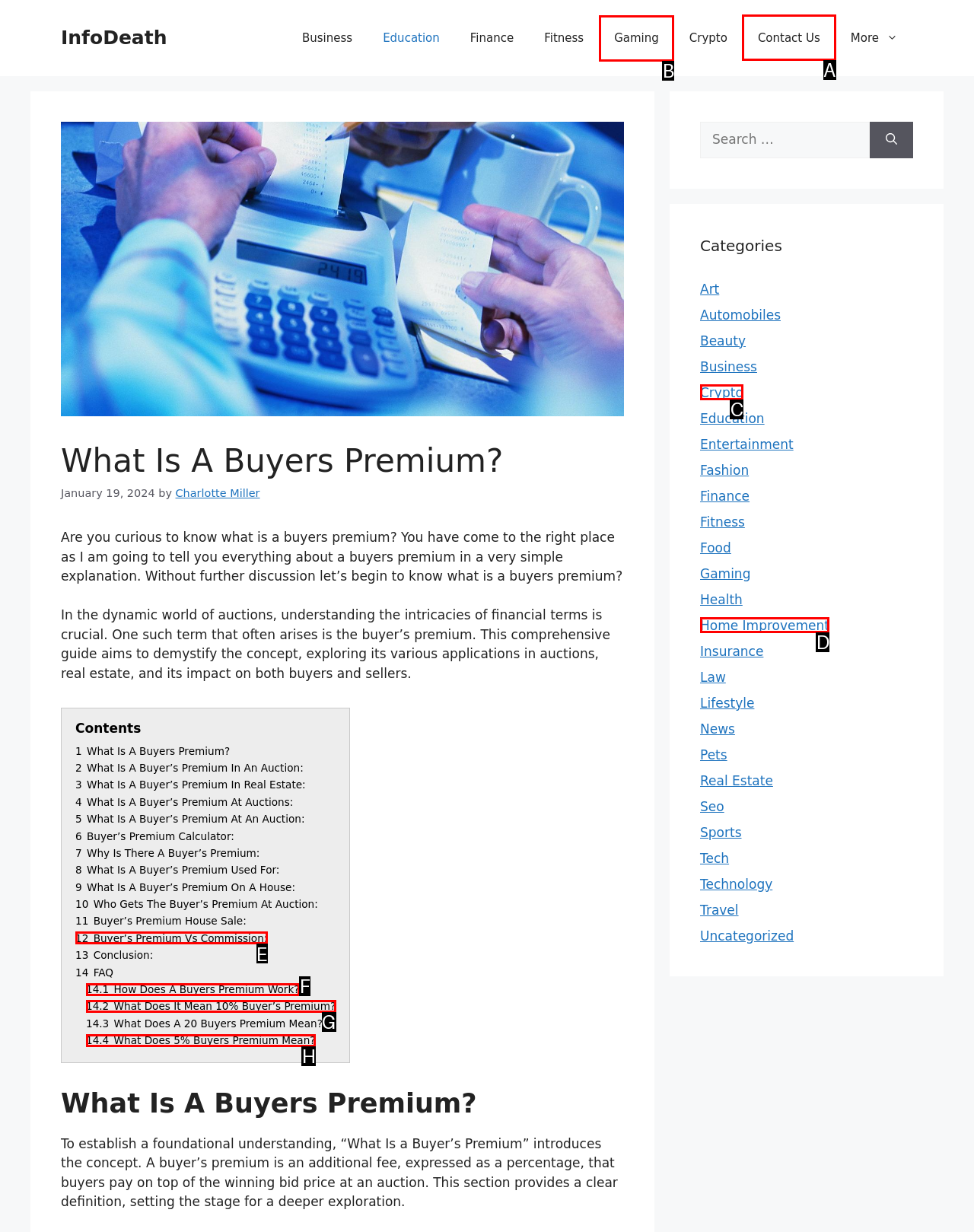Tell me which one HTML element I should click to complete the following task: Click on the 'Contact Us' link in the navigation menu
Answer with the option's letter from the given choices directly.

A